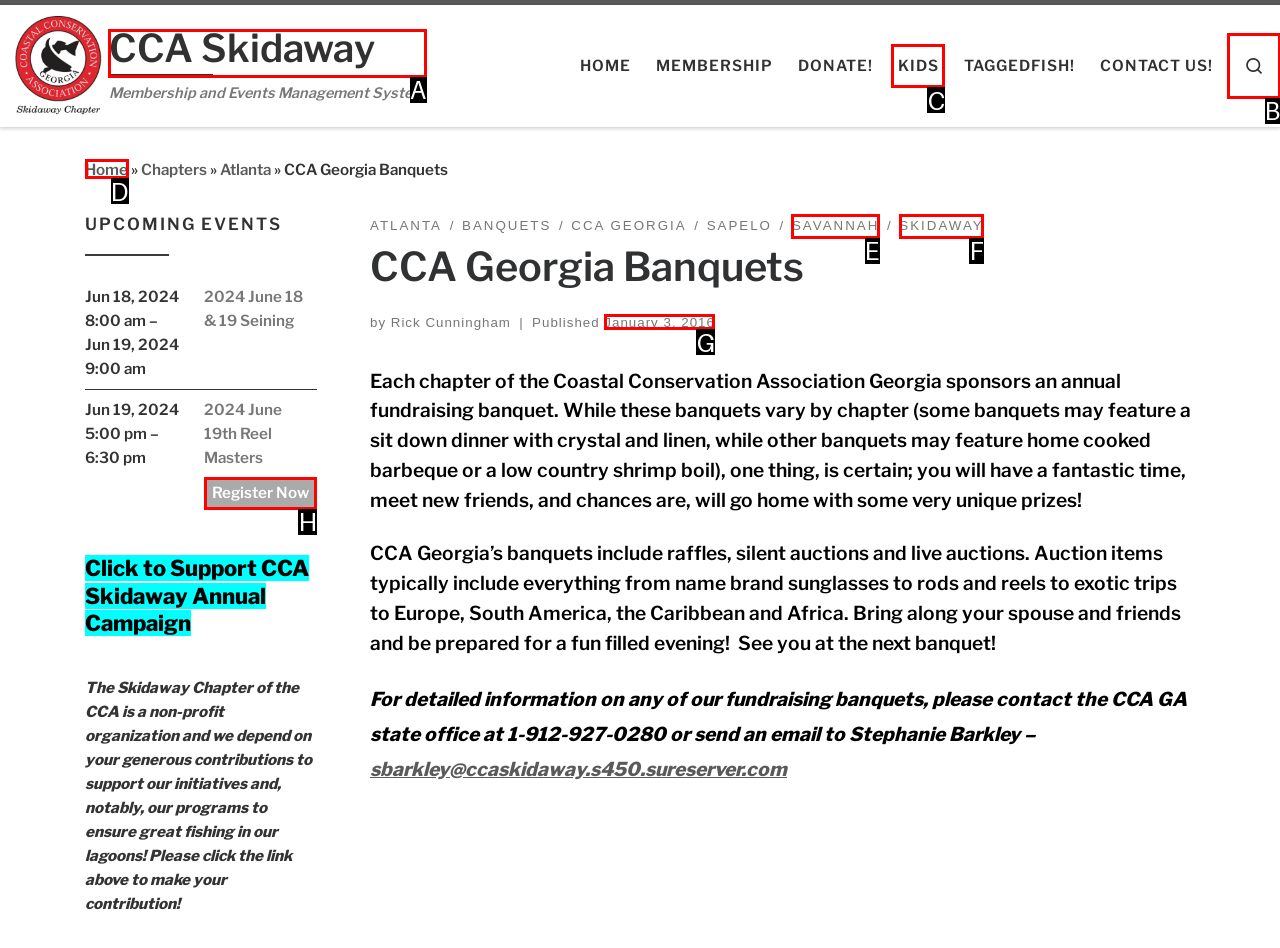Which lettered option matches the following description: CCA Skidaway
Provide the letter of the matching option directly.

A